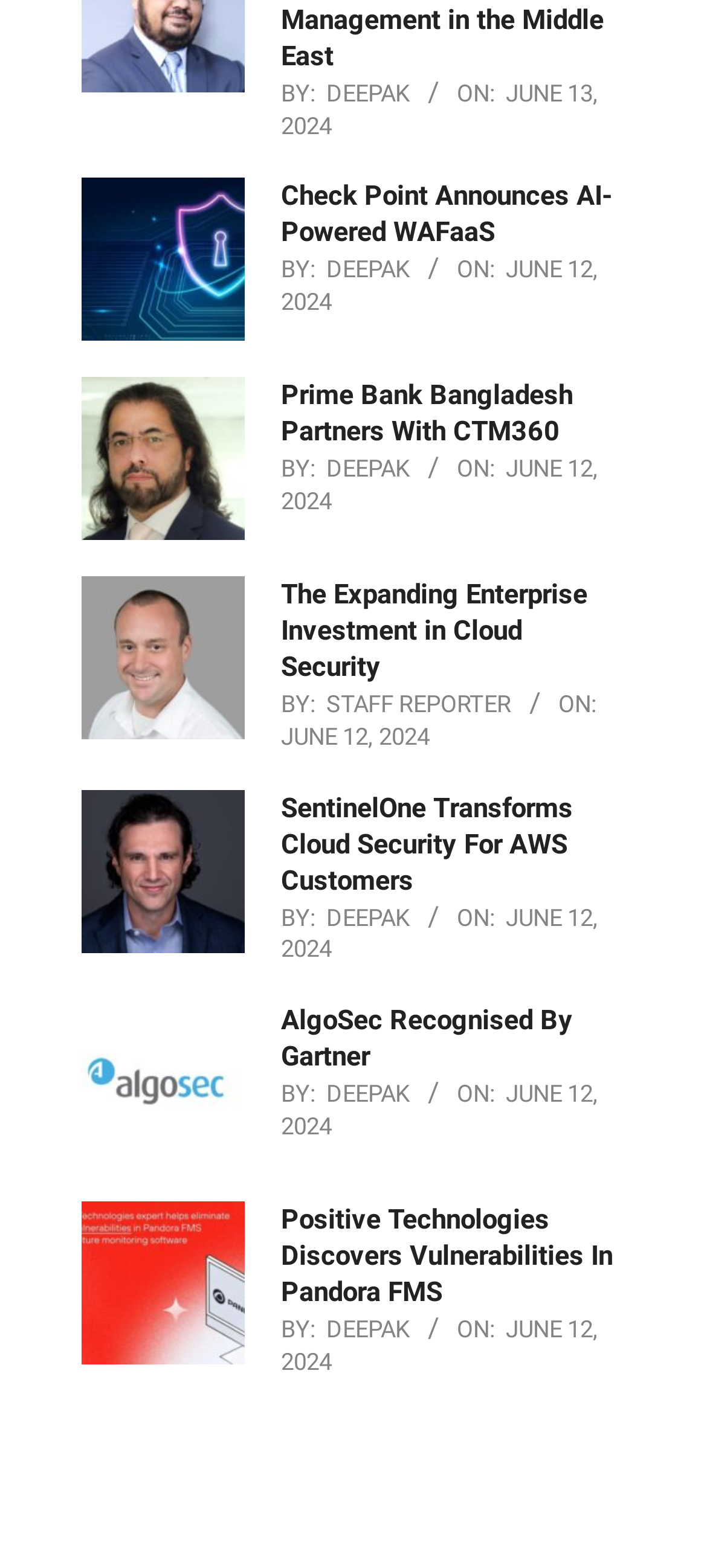Determine the coordinates of the bounding box that should be clicked to complete the instruction: "Click on the 'Positive Technologies Discovers Vulnerabilities In Pandora FMS' link". The coordinates should be represented by four float numbers between 0 and 1: [left, top, right, bottom].

[0.397, 0.766, 0.885, 0.836]